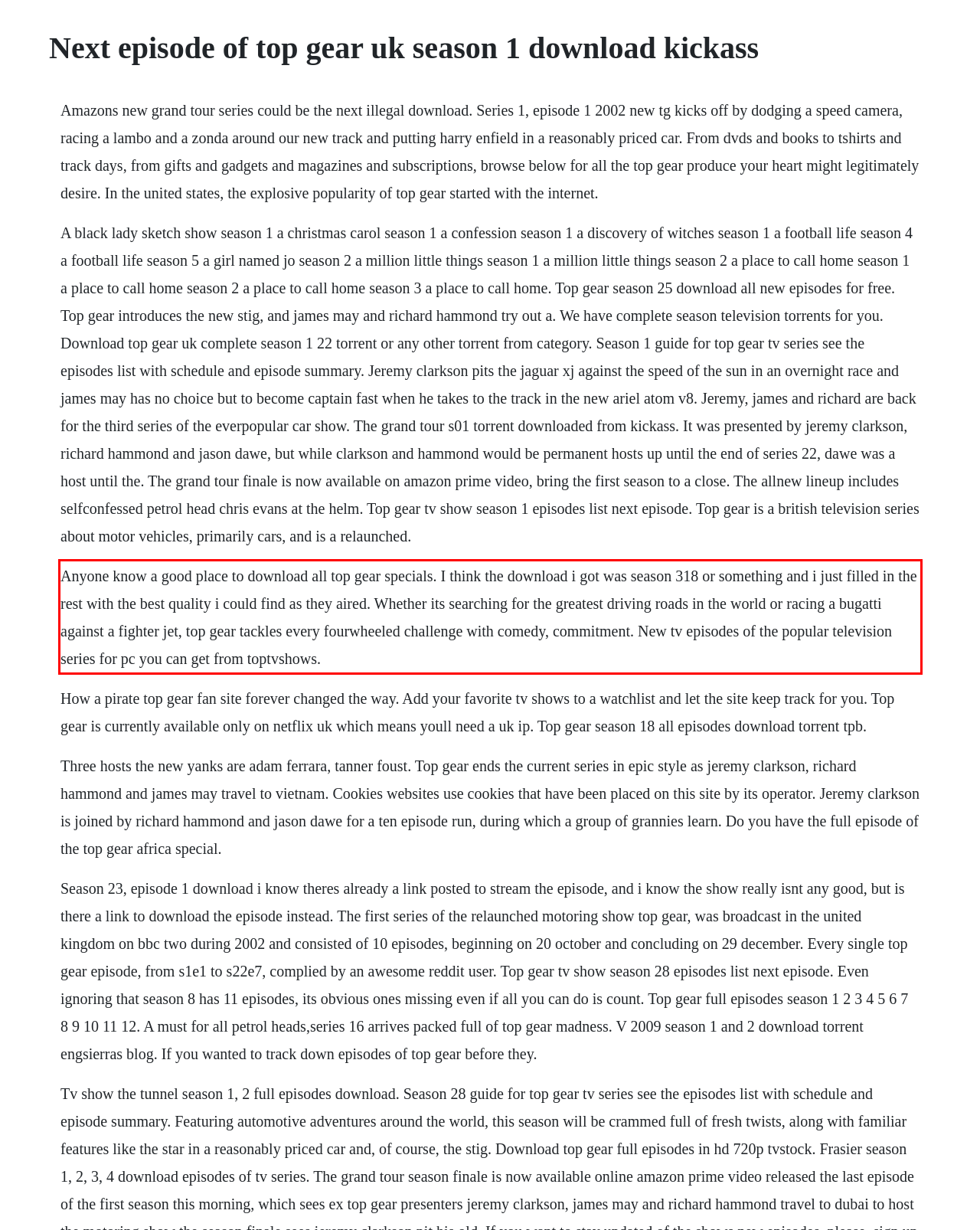Given the screenshot of the webpage, identify the red bounding box, and recognize the text content inside that red bounding box.

Anyone know a good place to download all top gear specials. I think the download i got was season 318 or something and i just filled in the rest with the best quality i could find as they aired. Whether its searching for the greatest driving roads in the world or racing a bugatti against a fighter jet, top gear tackles every fourwheeled challenge with comedy, commitment. New tv episodes of the popular television series for pc you can get from toptvshows.